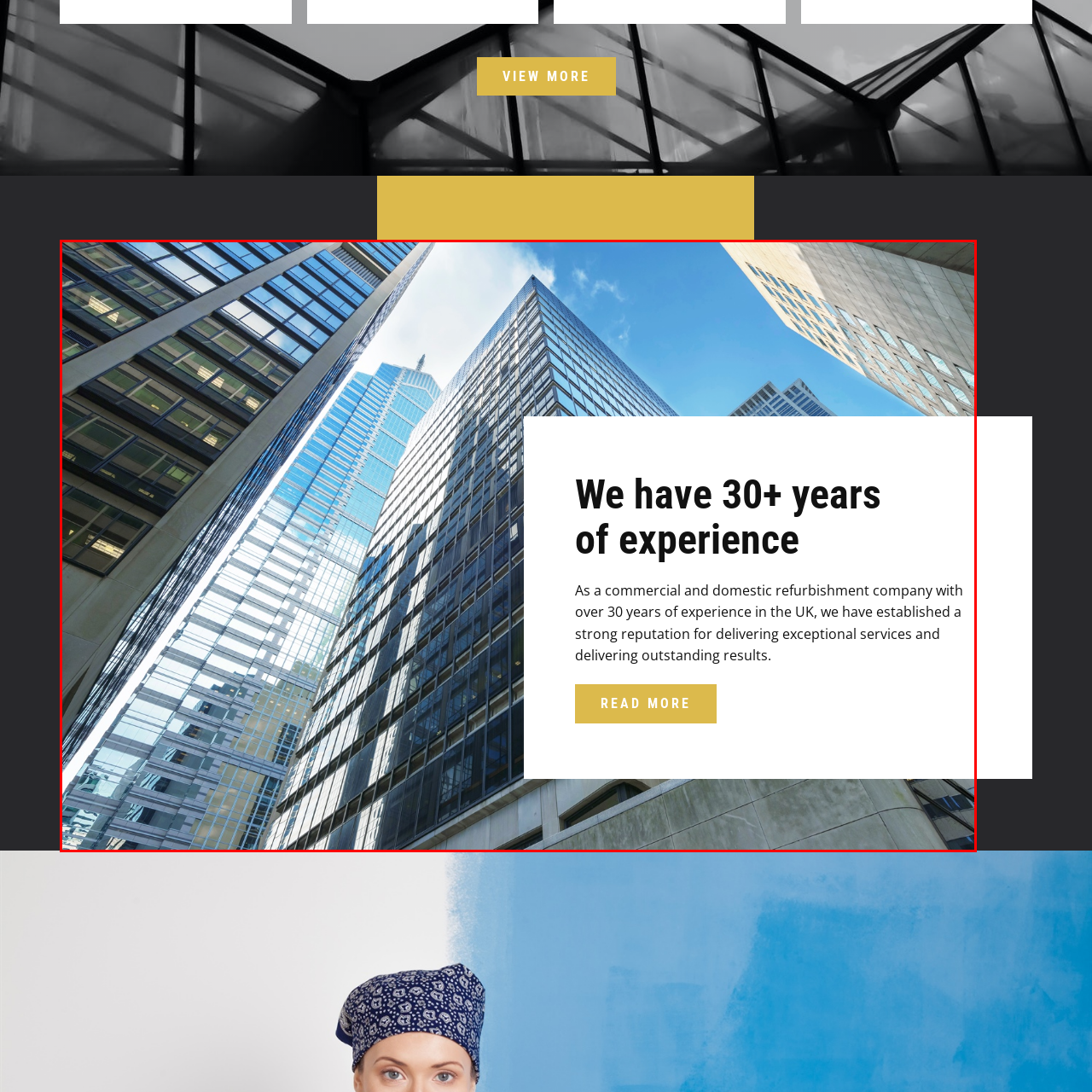Craft a detailed and vivid caption for the image that is highlighted by the red frame.

The image captures a striking perspective of a modern urban landscape, featuring towering skyscrapers that showcase a mix of reflective glass and structured façades. The view is angled upward, emphasizing the height and architectural design of the buildings. Overlaying this visual is a bold statement: "We have 30+ years of experience." This text is accompanied by a description highlighting the expertise of a commercial and domestic refurbishment company in the UK, emphasizing their strong reputation for delivering exceptional services. A call-to-action button labeled "READ MORE" encourages viewers to explore further details about the company's offerings and achievements. The overall composition blends the essence of professionalism with the dynamic energy of a thriving city environment.